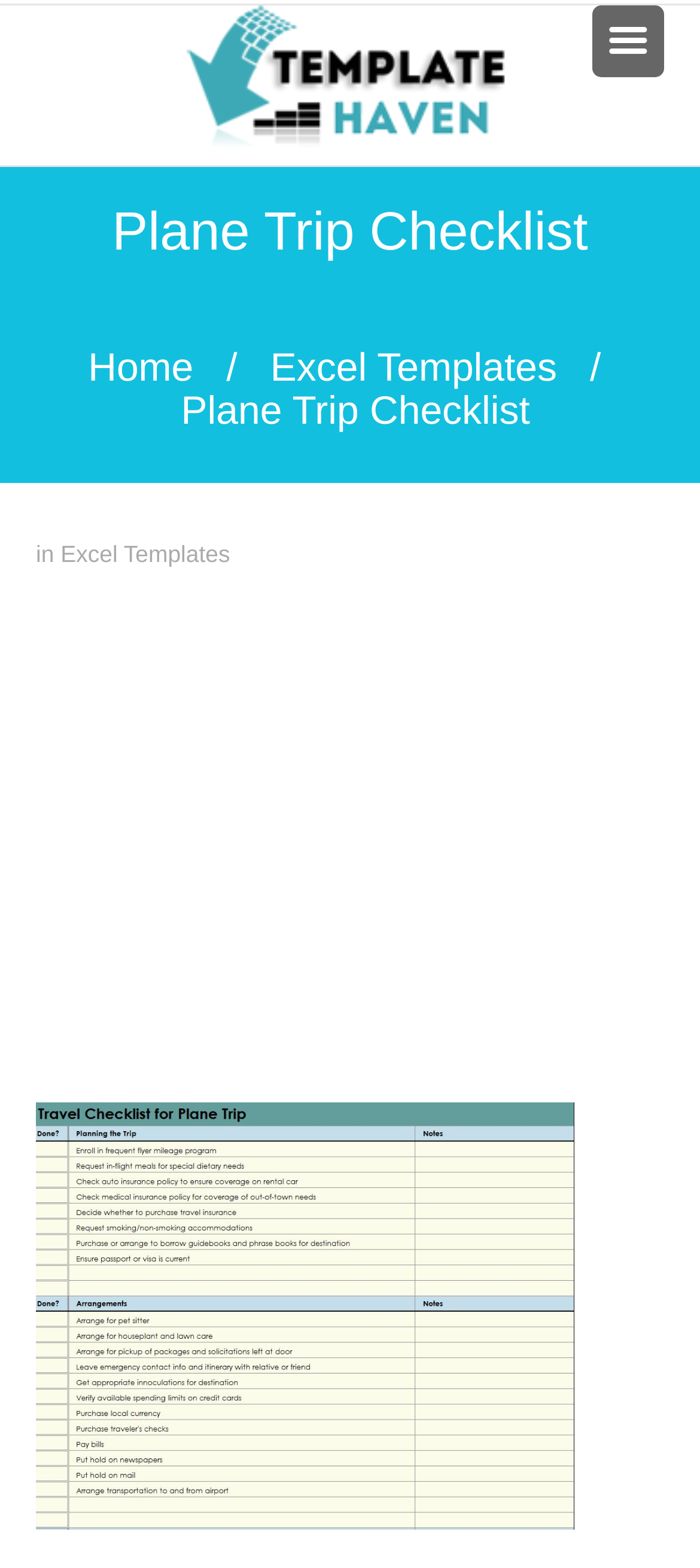Articulate a detailed summary of the webpage's content and design.

The webpage is about a plane trip checklist provided by Microsoft. At the top, there is a header section that spans almost the entire width of the page, containing a link and a combobox. Below the header, there is a large heading that reads "Plane Trip Checklist" and takes up most of the page width.

On the left side of the page, there is a navigation menu consisting of three links: "Home", "Excel Templates", and another "Excel Templates" link. These links are separated by short horizontal lines.

In the main content area, there is a large section that takes up most of the page width and height. This section contains an iframe labeled as an "Advertisement" and an image with the text "Free Plane Trip Checklist". The image is positioned below the advertisement iframe.

There is also a short paragraph of text that reads "in Excel Templates" and is positioned above the image. The text is aligned to the left side of the page.

Overall, the webpage has a simple layout with a clear focus on the plane trip checklist and its related resources.